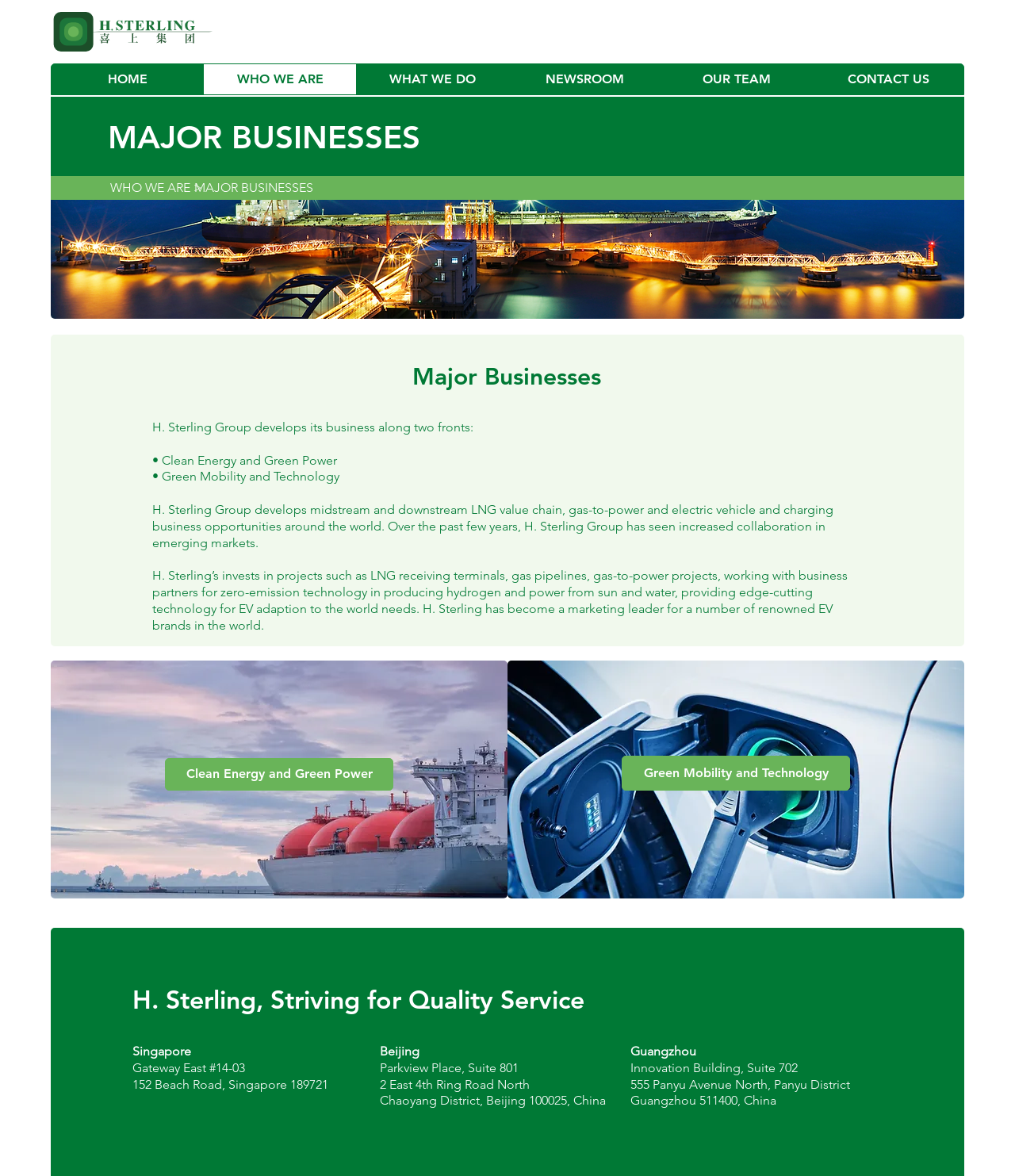Extract the bounding box coordinates for the HTML element that matches this description: "Membership". The coordinates should be four float numbers between 0 and 1, i.e., [left, top, right, bottom].

None